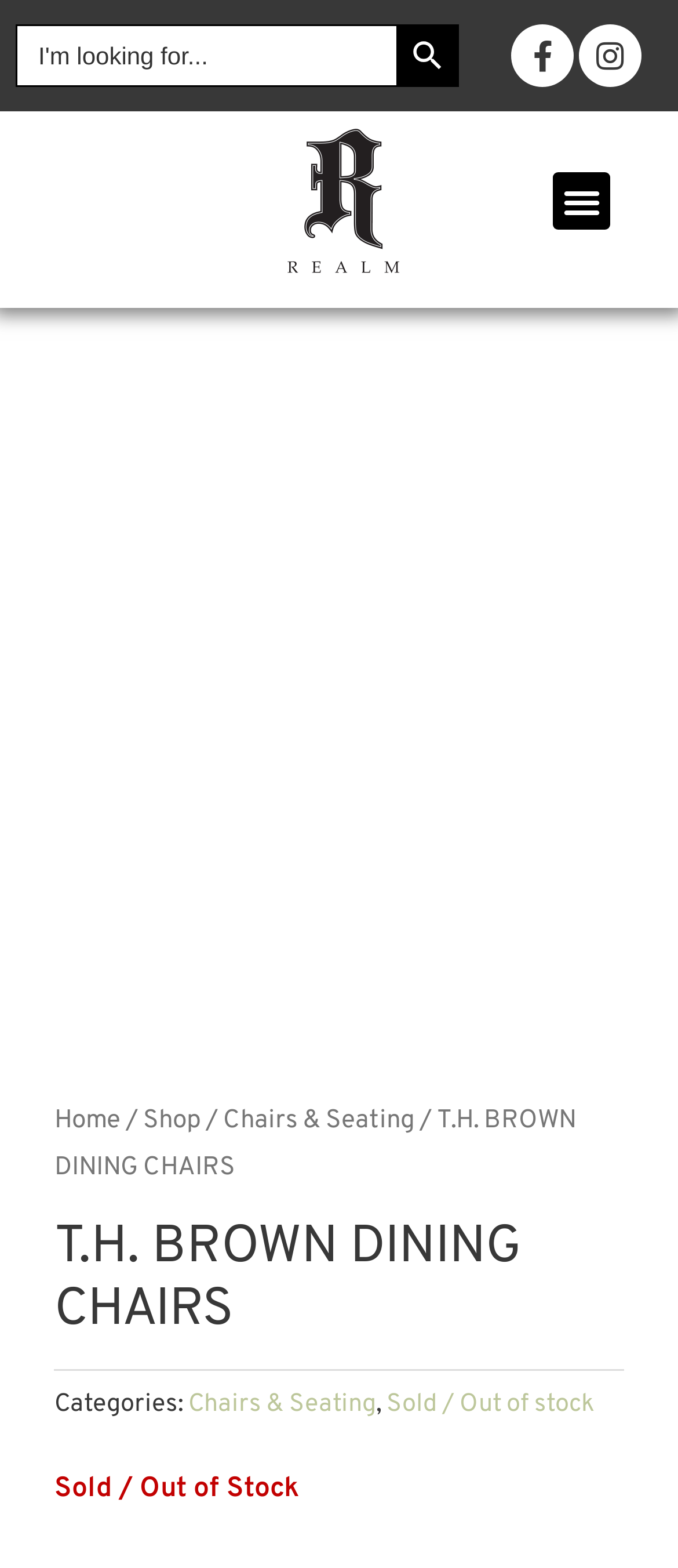Extract the bounding box of the UI element described as: "Chairs & Seating".

[0.329, 0.704, 0.611, 0.725]